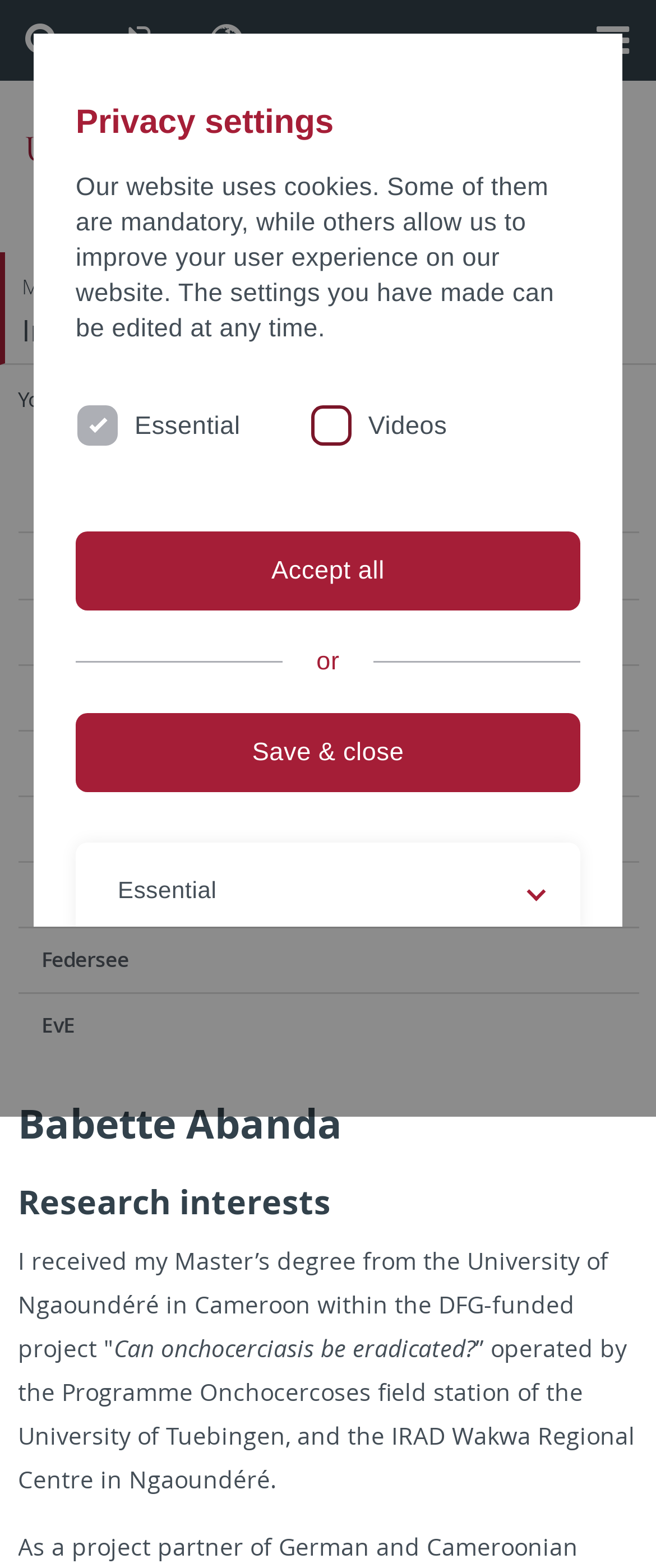Provide a comprehensive description of the webpage.

The webpage is about Babette Abanda, a researcher at the University of Tübingen. At the top, there is a horizontal tab list with four buttons, each with a different icon. Below the tab list, there is a logo of the University of Tübingen, which is an image with a link.

On the left side, there is a navigation menu with two sections: "Bereichsnavigation" and "You are here:". The "Bereichsnavigation" section has two links: "Mathematisch-Naturwissenschaftliche Fakultät" and "Institut für Evolution und Ökologie". The "You are here:" section has three links: "Startseite", "Babette Abanda", and a separator.

The main content of the webpage is divided into two columns. The left column has a list of links, including "Gruppe", "AG Renz", "Alfons Renz", "Babette Abanda", "Achille Eric Paguem", "Lehre", "Zoologische Schausammlung", "Federsee", and "EvE". The right column has a heading "Babette Abanda" followed by a paragraph of text describing her research interests. There are two more headings: "Research interests" and "Privacy settings".

Below the research interests section, there is a paragraph of text describing Babette Abanda's background, including her Master's degree from the University of Ngaoundéré in Cameroon. There is also a checkbox section for privacy settings, with two checkboxes: "Essential" and "Videos". The user can choose to accept all cookies or save and close the settings.

At the bottom of the page, there are three links: "Legal details", "Privacy policy", and a description list with terms "Essential" and "Videos".